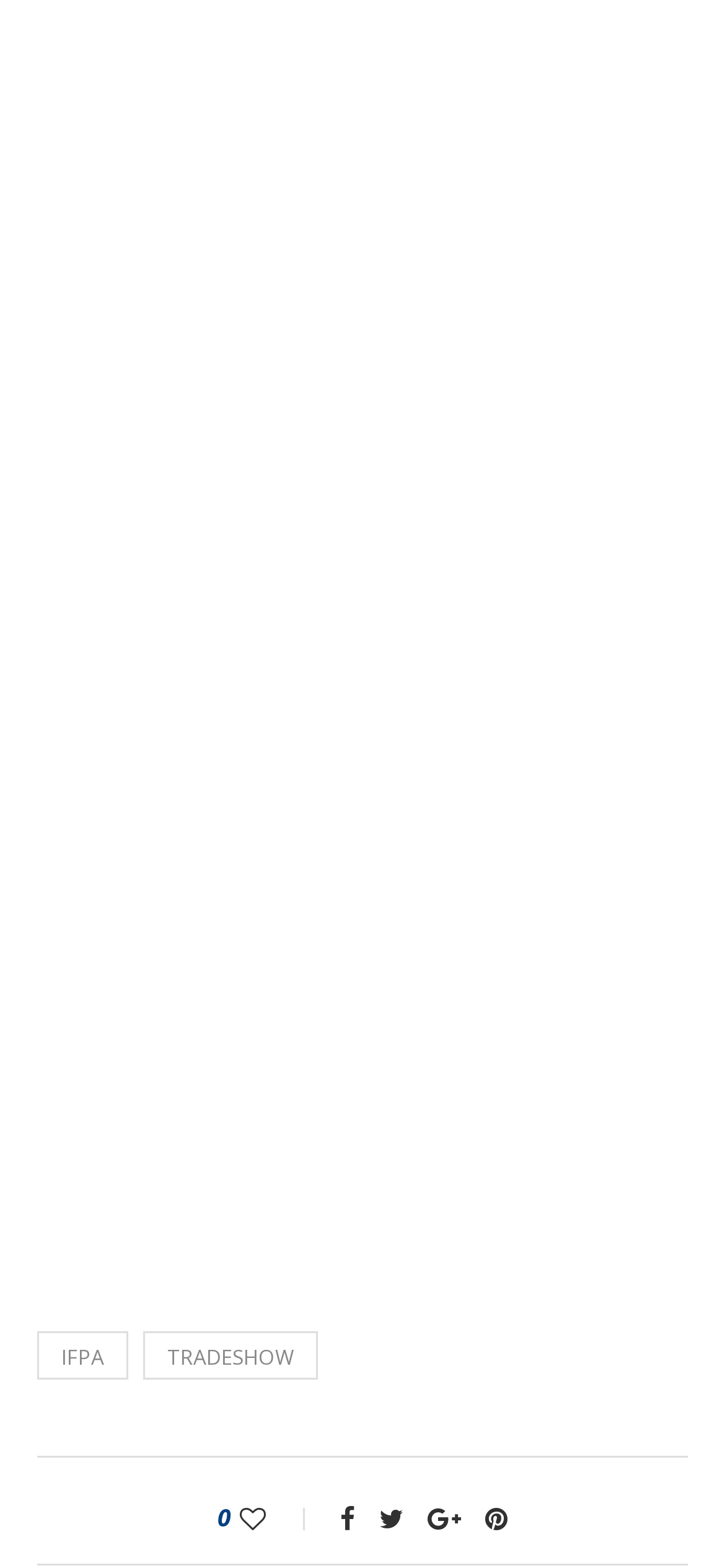Please find and report the bounding box coordinates of the element to click in order to perform the following action: "Like". The coordinates should be expressed as four float numbers between 0 and 1, in the format [left, top, right, bottom].

[0.331, 0.957, 0.436, 0.979]